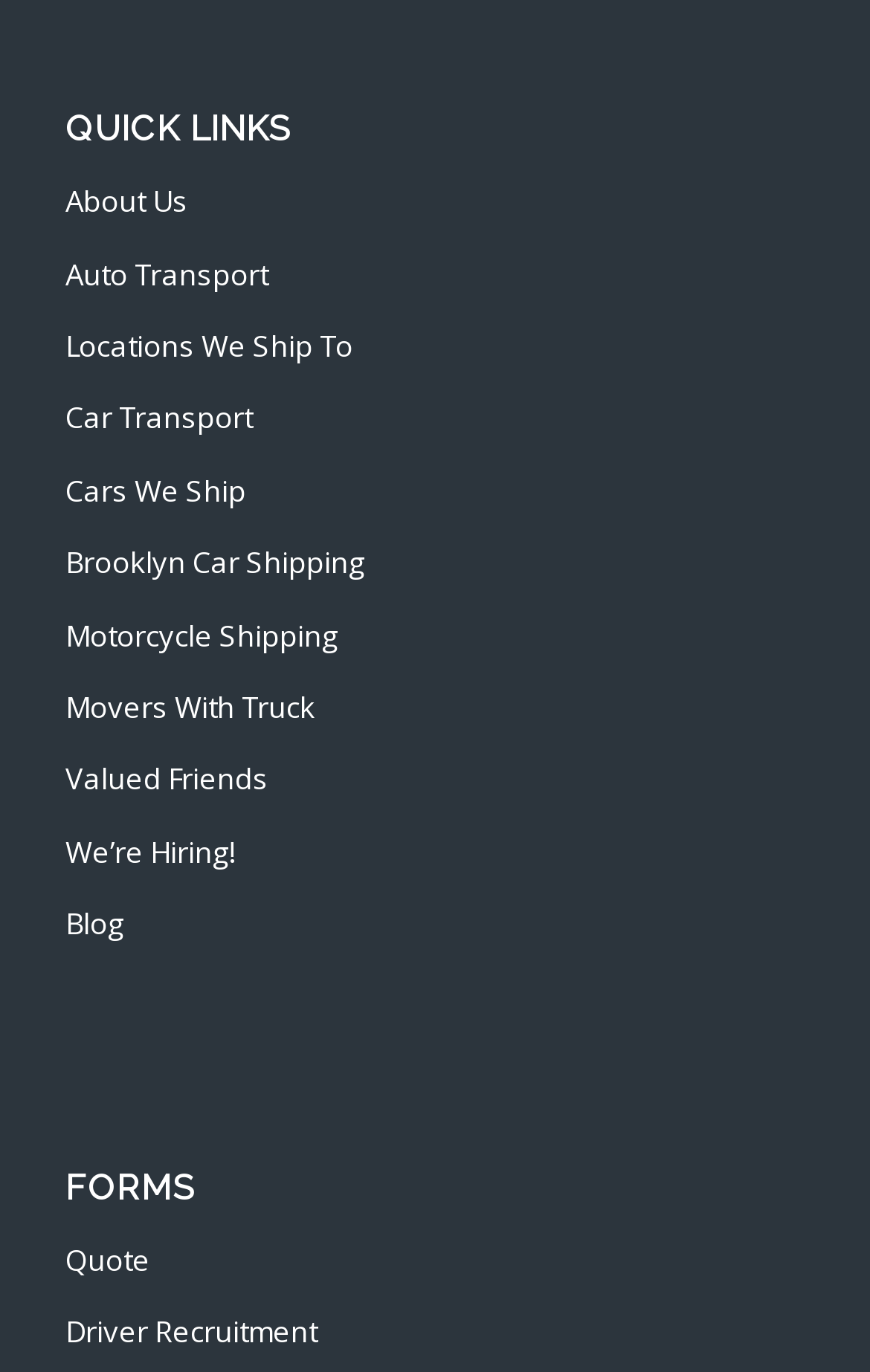Please provide a one-word or short phrase answer to the question:
What is the last quick link?

Blog